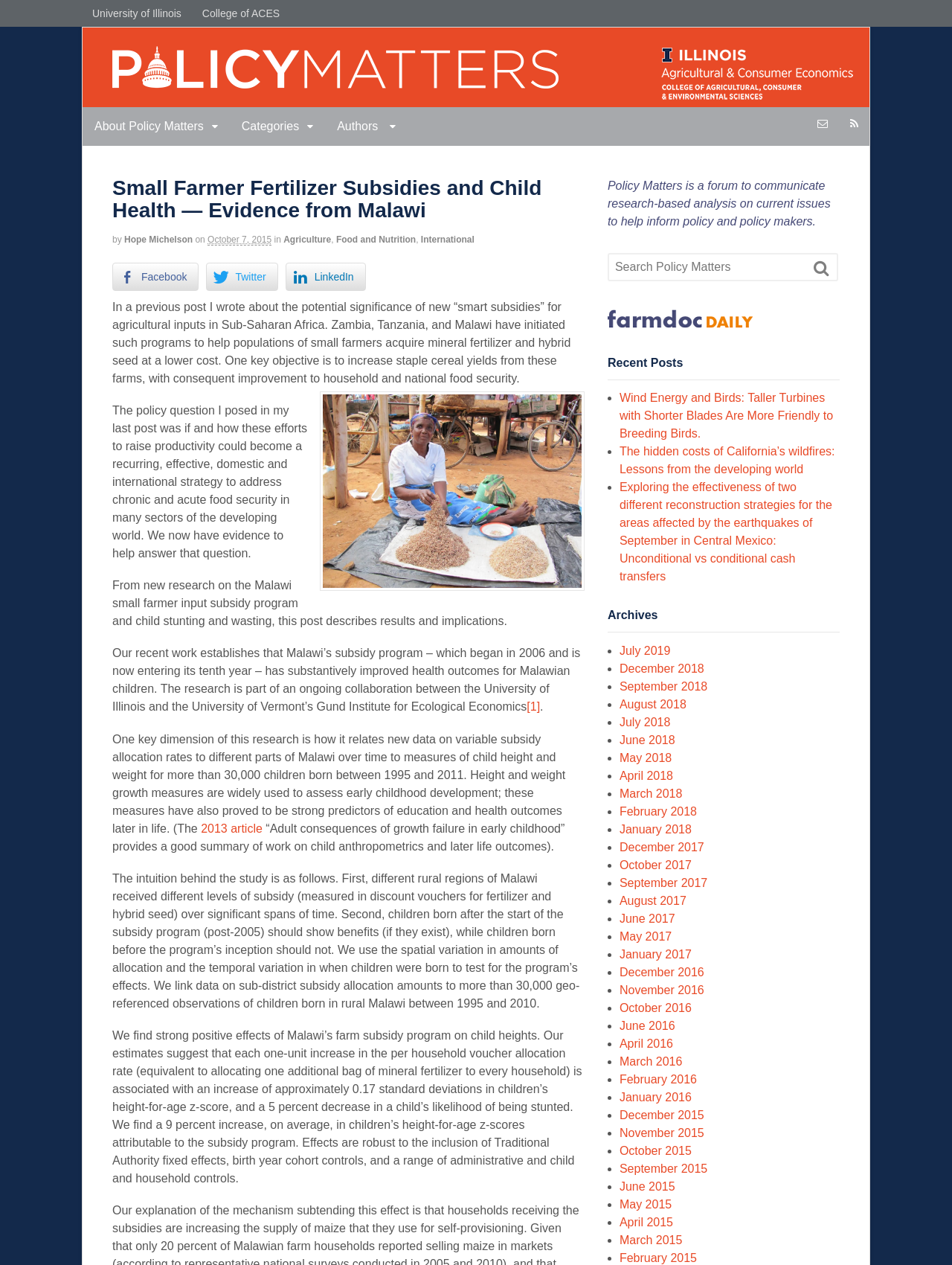Using the image as a reference, answer the following question in as much detail as possible:
What is the category of the post?

The webpage categorizes the post under 'Agriculture', which is indicated by the link 'Agriculture' below the title of the post, suggesting that the post is related to agricultural topics.